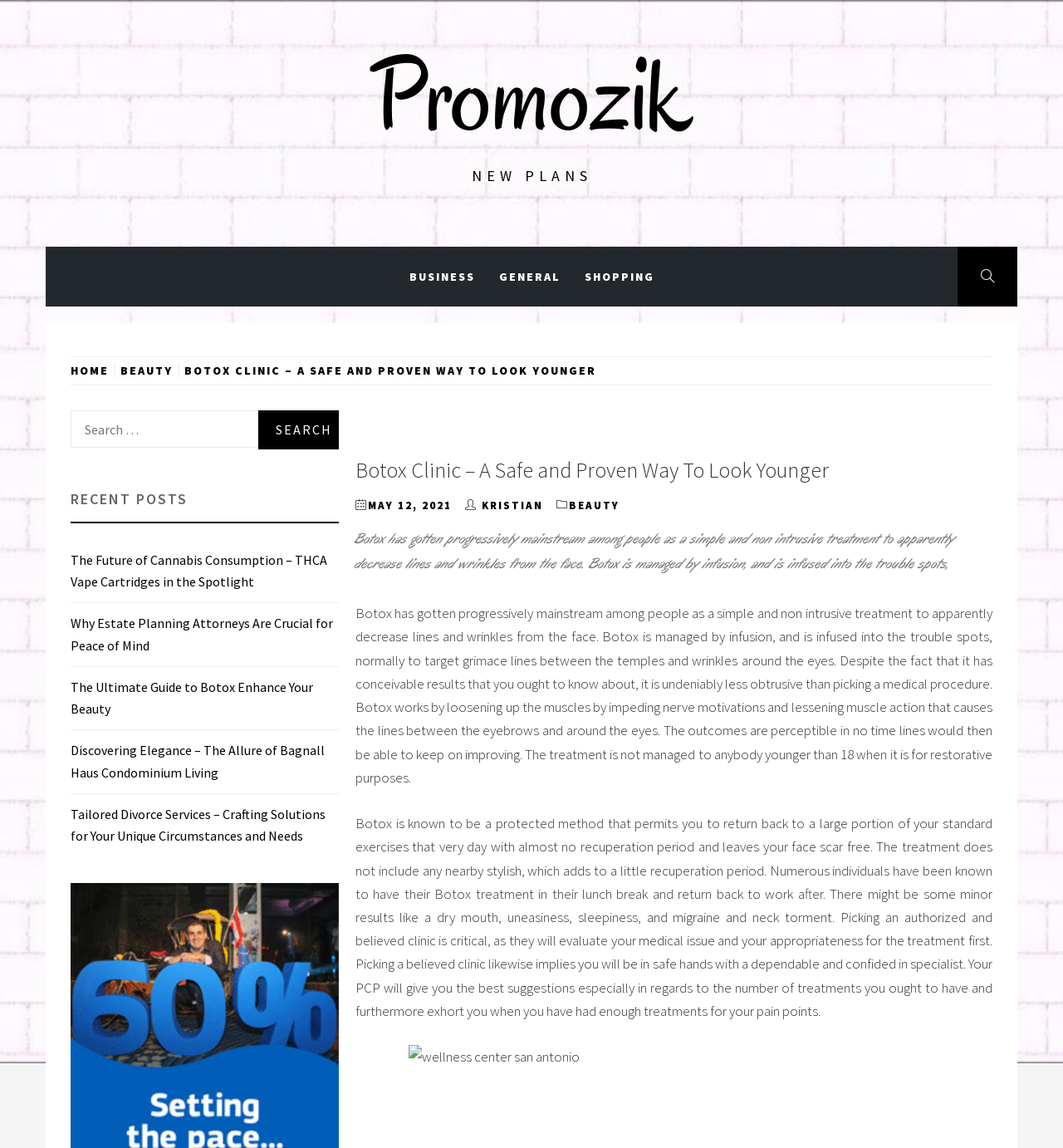Determine the bounding box coordinates of the clickable area required to perform the following instruction: "Read the 'BOTOX CLINIC – A SAFE AND PROVEN WAY TO LOOK YOUNGER' article". The coordinates should be represented as four float numbers between 0 and 1: [left, top, right, bottom].

[0.168, 0.316, 0.566, 0.329]